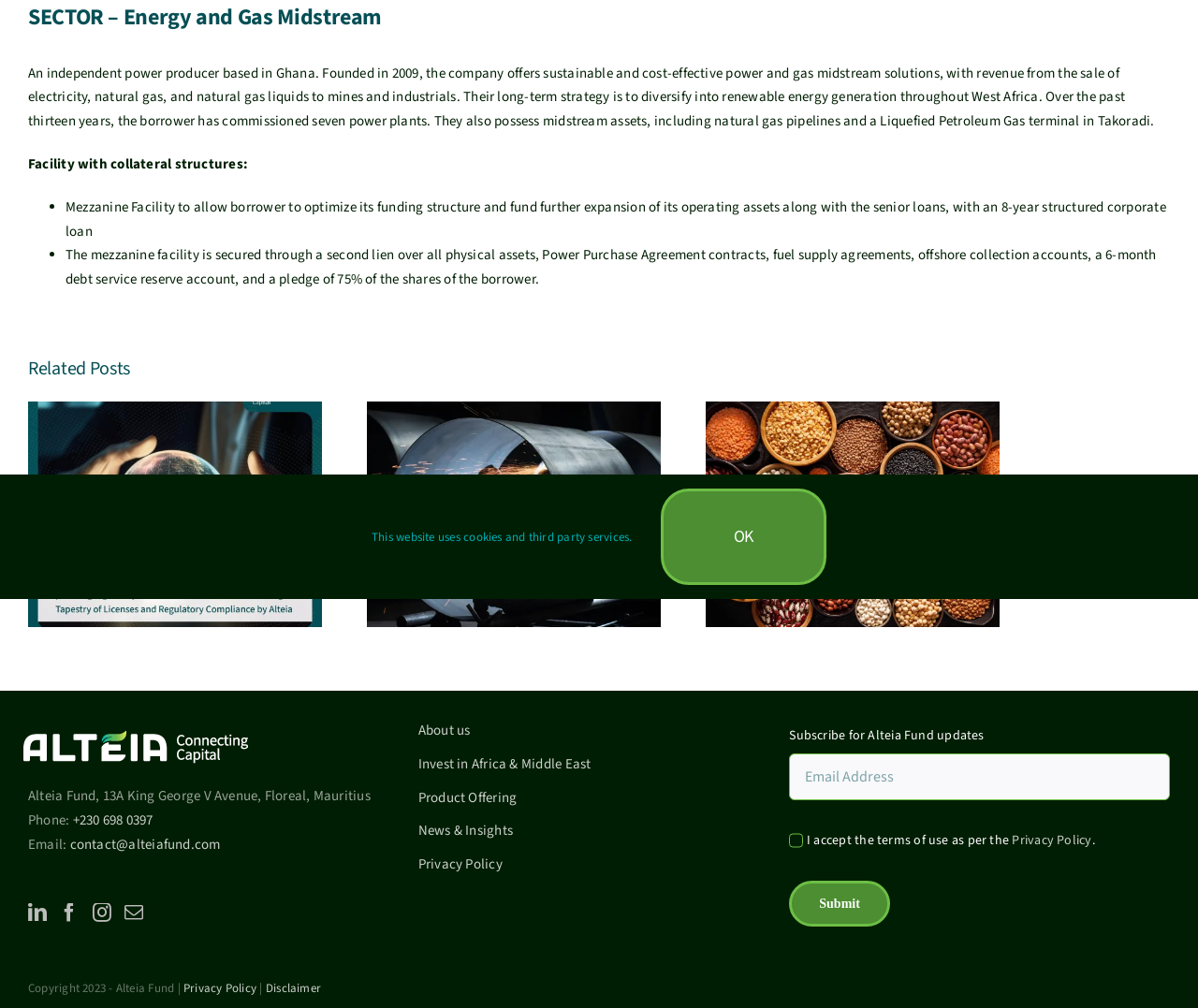Given the description OK, predict the bounding box coordinates of the UI element. Ensure the coordinates are in the format (top-left x, top-left y, bottom-right x, bottom-right y) and all values are between 0 and 1.

[0.551, 0.485, 0.69, 0.58]